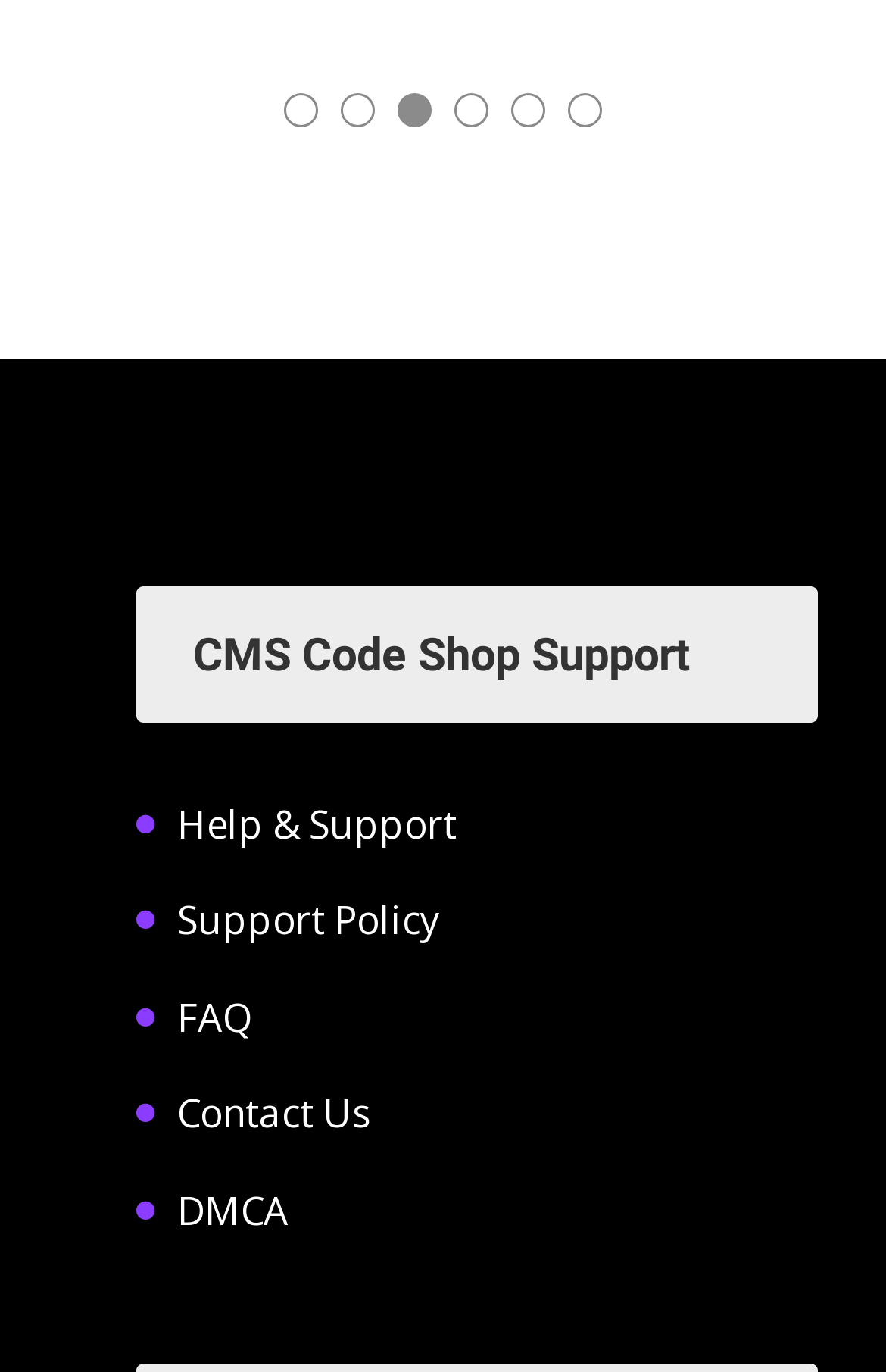Locate the bounding box coordinates of the element to click to perform the following action: 'View FAQ'. The coordinates should be given as four float values between 0 and 1, in the form of [left, top, right, bottom].

[0.2, 0.722, 0.285, 0.76]